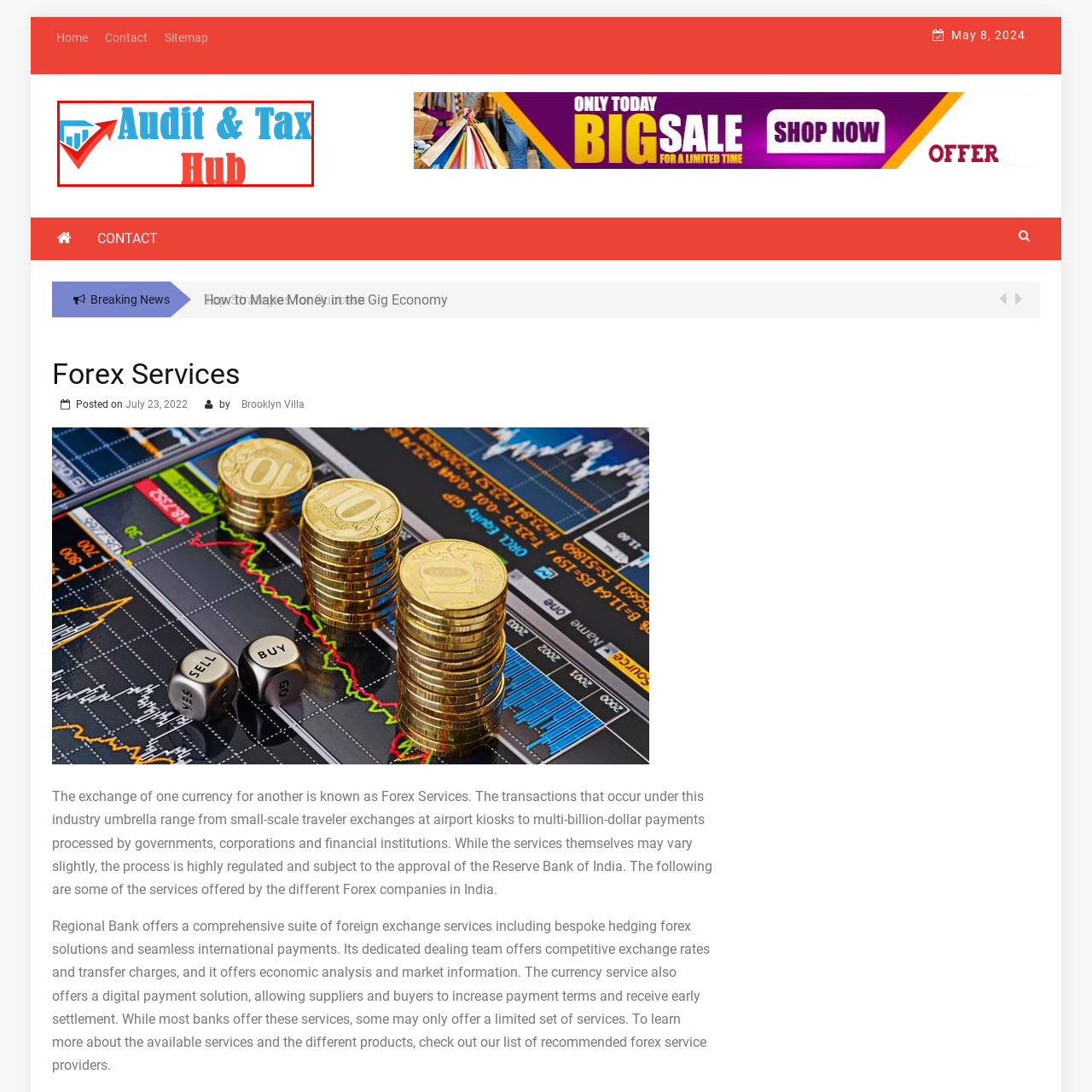Concentrate on the image inside the red frame and provide a detailed response to the subsequent question, utilizing the visual information from the image: 
What is the purpose of this image?

According to the caption, this image serves as the visual centerpiece of the 'Audit and Tax Hub' section, indicating a dedicated resource for topics related to auditing and taxation.